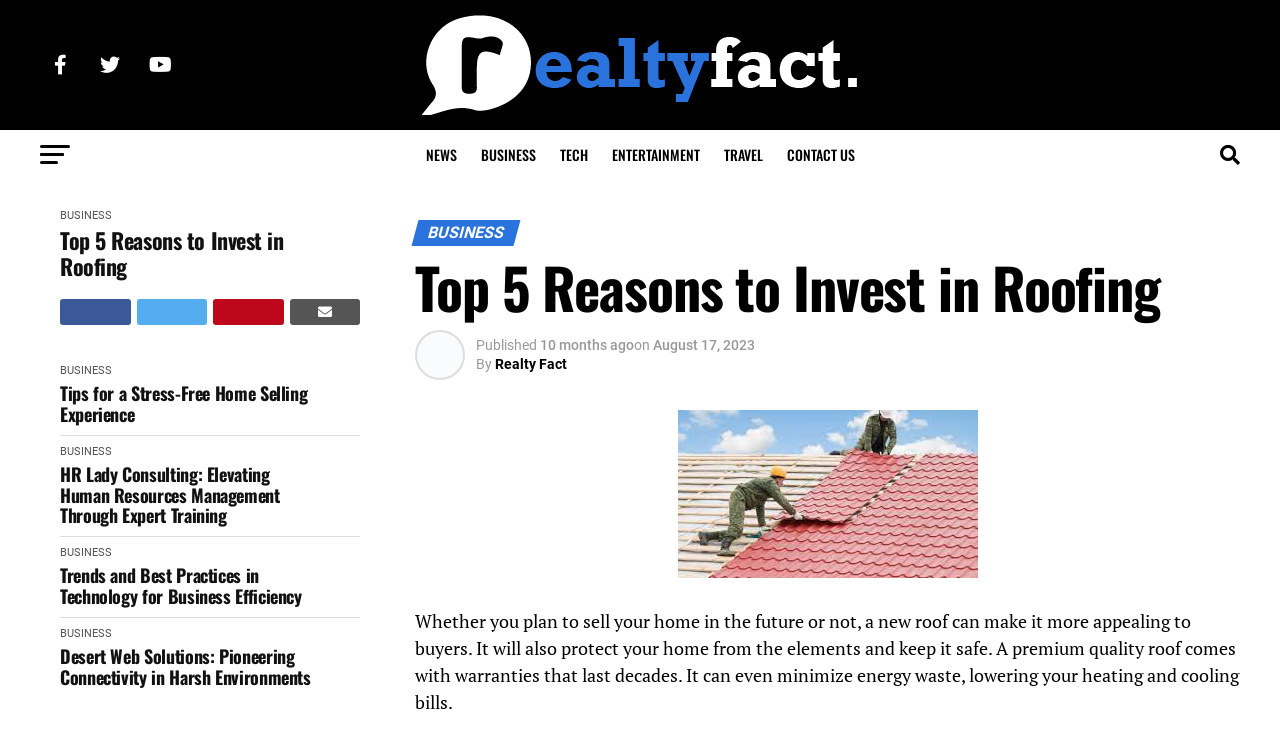Answer the question with a brief word or phrase:
What is the category of the article 'Top 5 Reasons to Invest in Roofing'?

BUSINESS